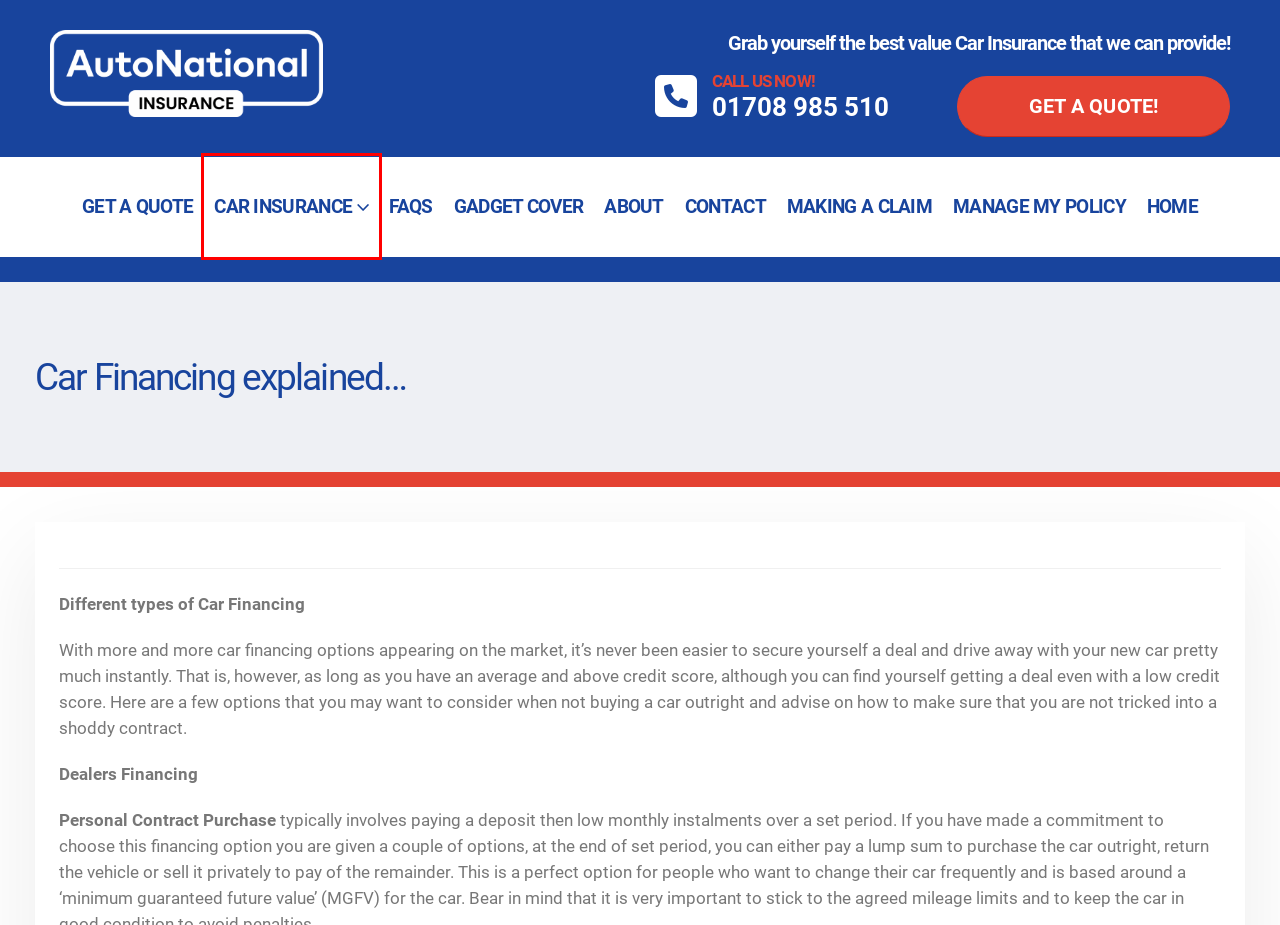Review the webpage screenshot and focus on the UI element within the red bounding box. Select the best-matching webpage description for the new webpage that follows after clicking the highlighted element. Here are the candidates:
A. Gadget Cover - Autonational Insurance
B. Car Insurance - Autonational Insurance
C. Customer Portal | Autonational
D. Get a Car Insurance Quote | Autonational
E. Making a Claim - Autonational Insurance
F. Autonational Insurance
G. About - Autonational Insurance
H. Contact Us - Autonational Insurance

B